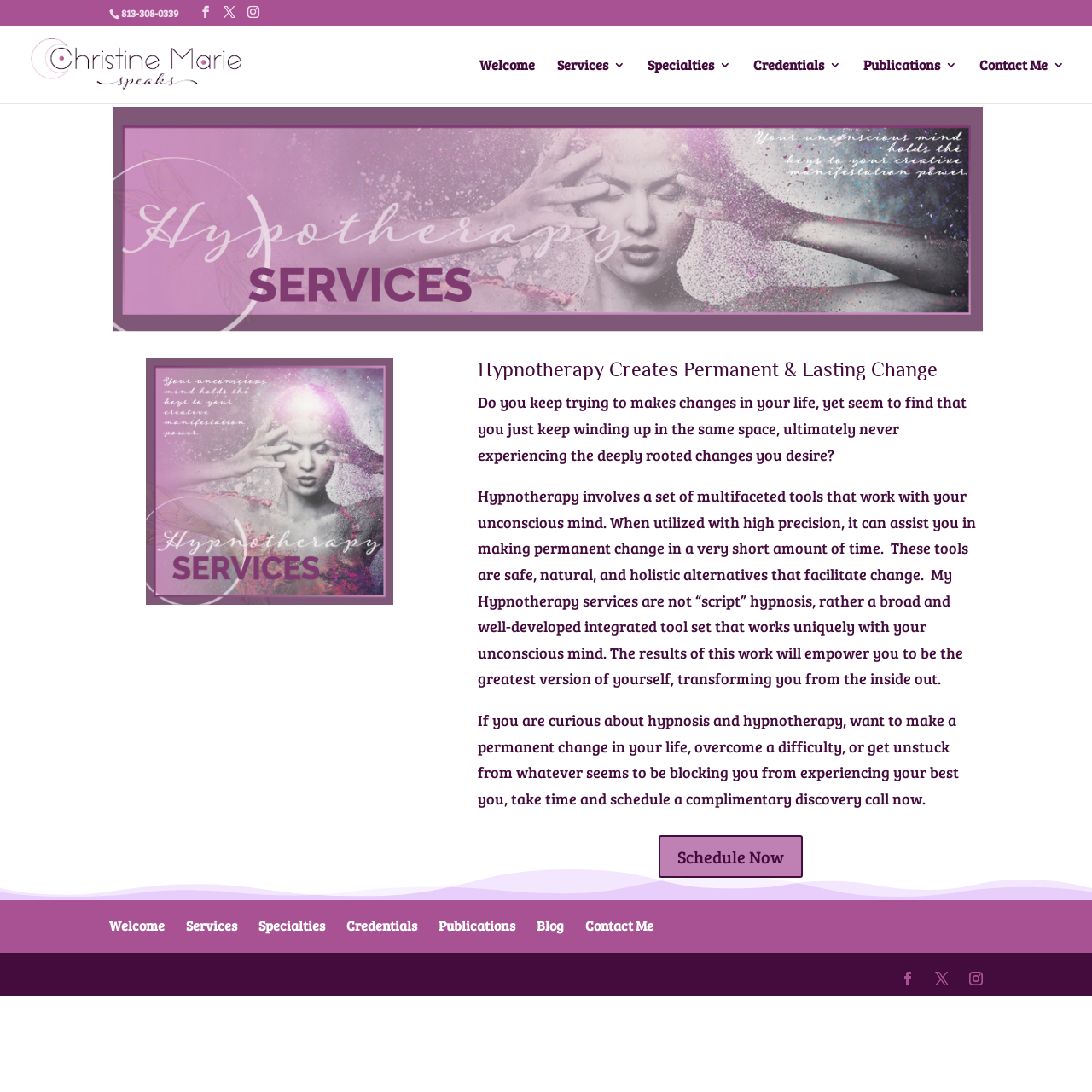Find the bounding box coordinates of the clickable area required to complete the following action: "Schedule a discovery call".

[0.603, 0.765, 0.735, 0.804]